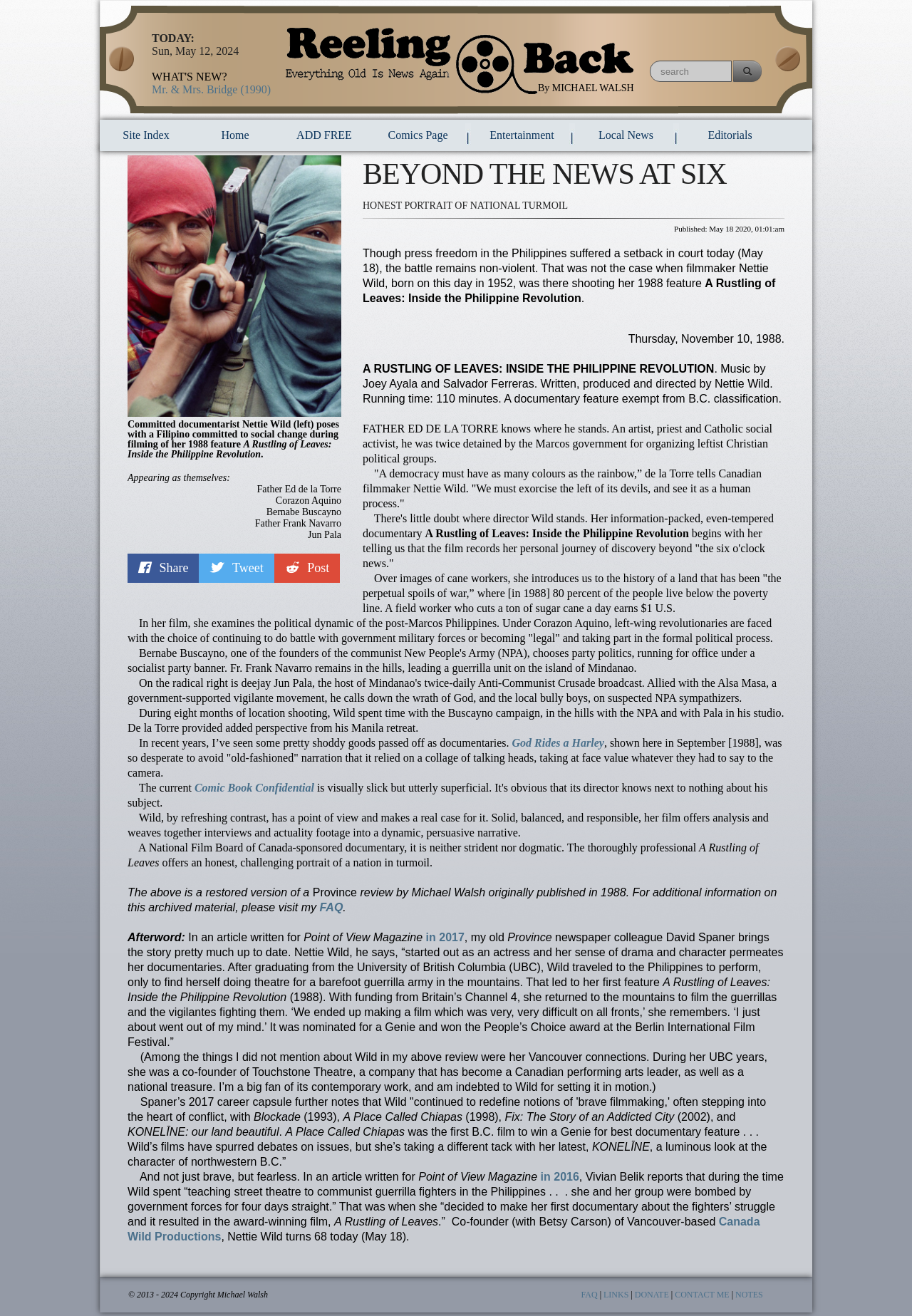Please reply to the following question using a single word or phrase: 
What is the title of the documentary film?

A Rustling of Leaves: Inside the Philippine Revolution